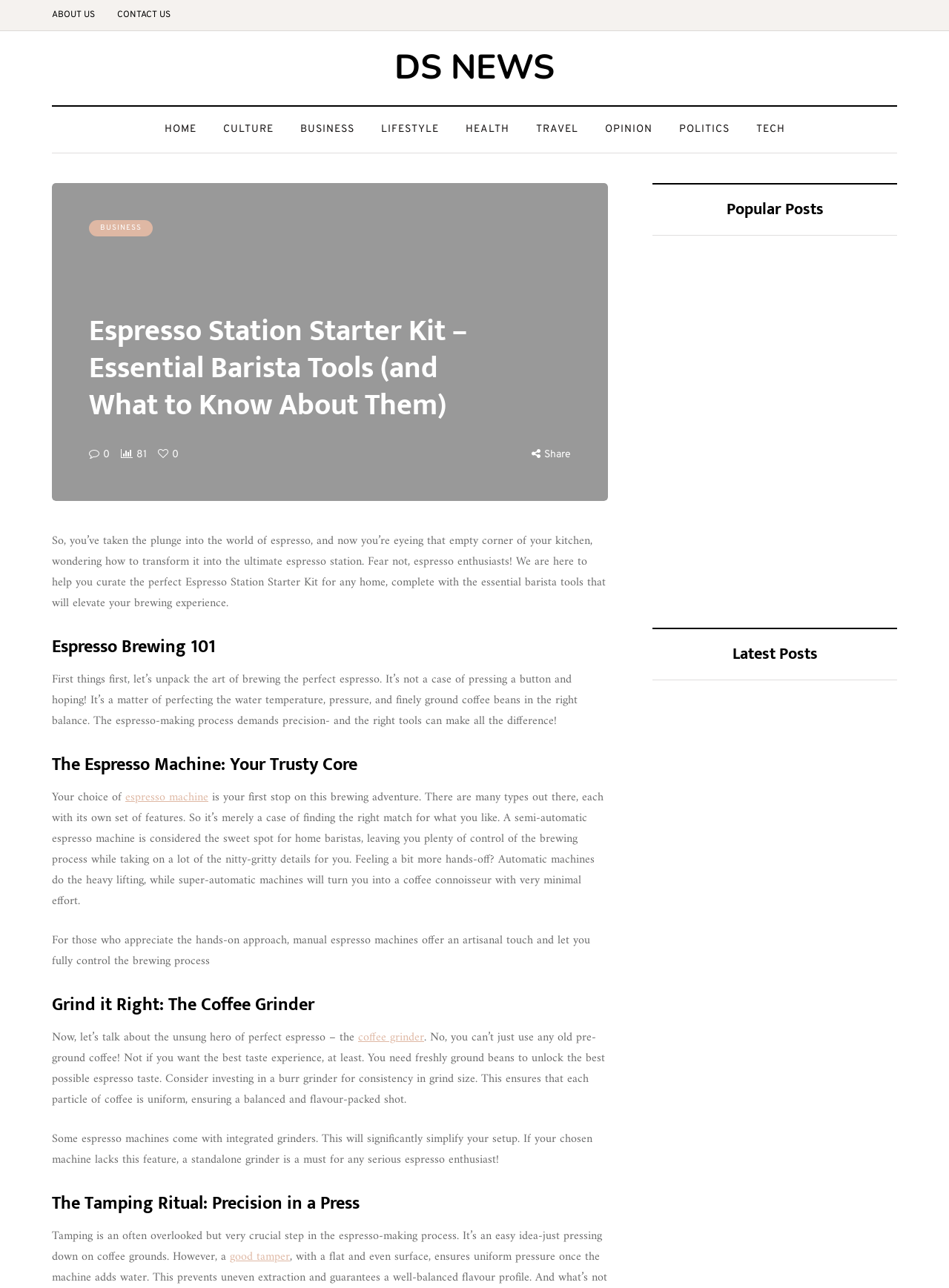Show the bounding box coordinates of the element that should be clicked to complete the task: "Click on the 'HOME' link".

[0.159, 0.094, 0.221, 0.107]